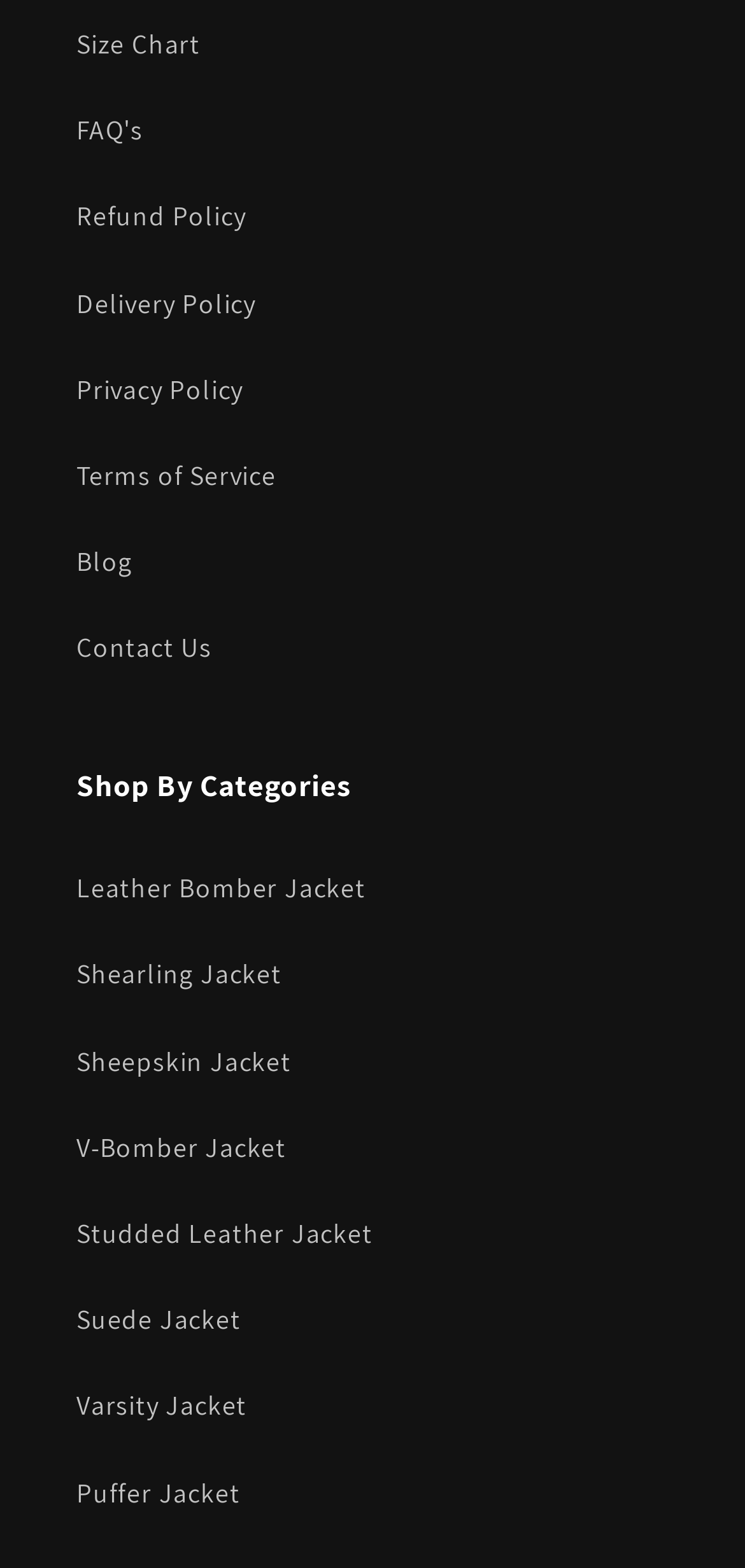Provide a brief response using a word or short phrase to this question:
What type of jacket is listed after 'Shearling Jacket'?

Sheepskin Jacket